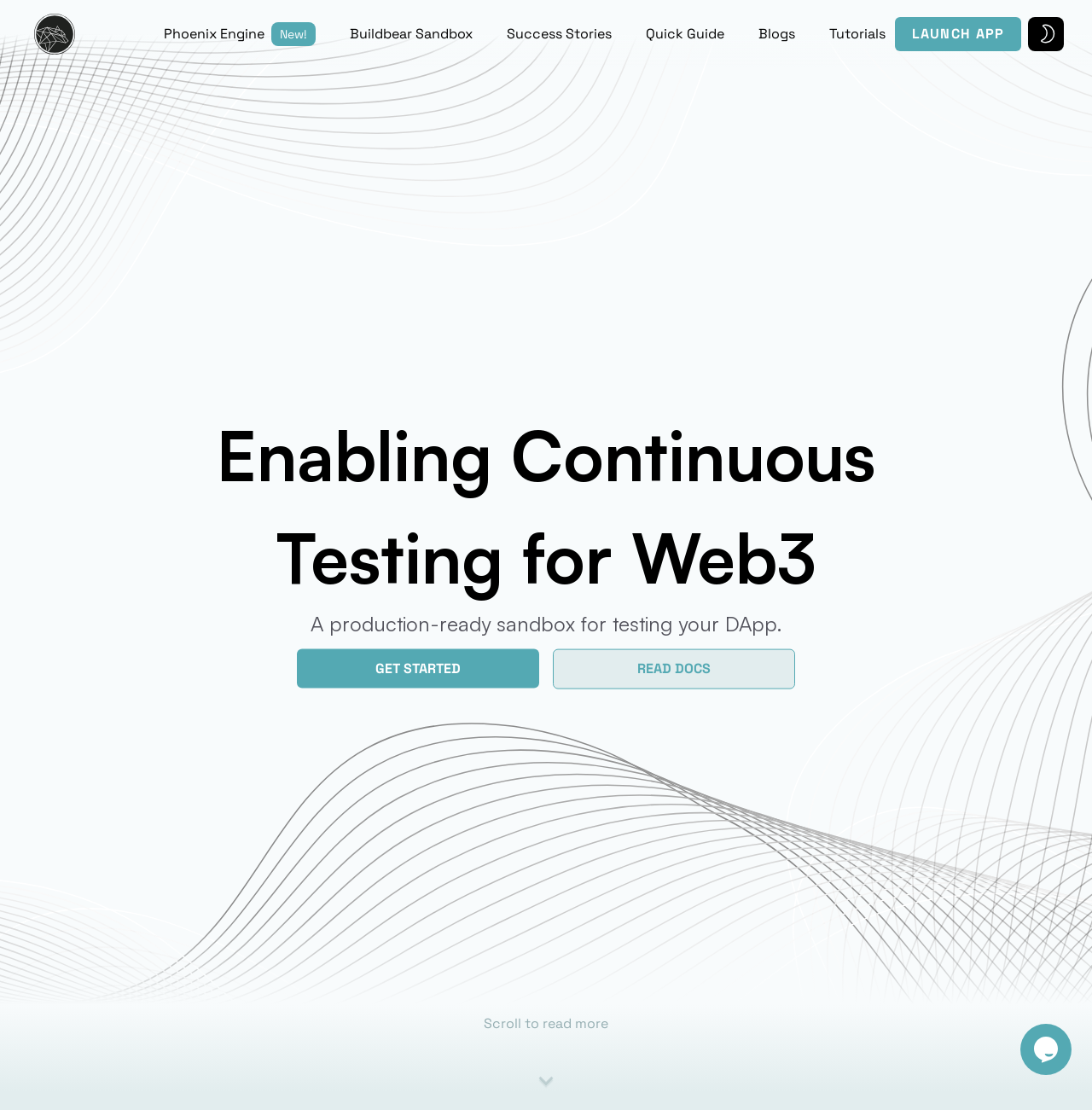Please specify the bounding box coordinates of the region to click in order to perform the following instruction: "Click the Buildbear Sandbox link".

[0.32, 0.022, 0.433, 0.04]